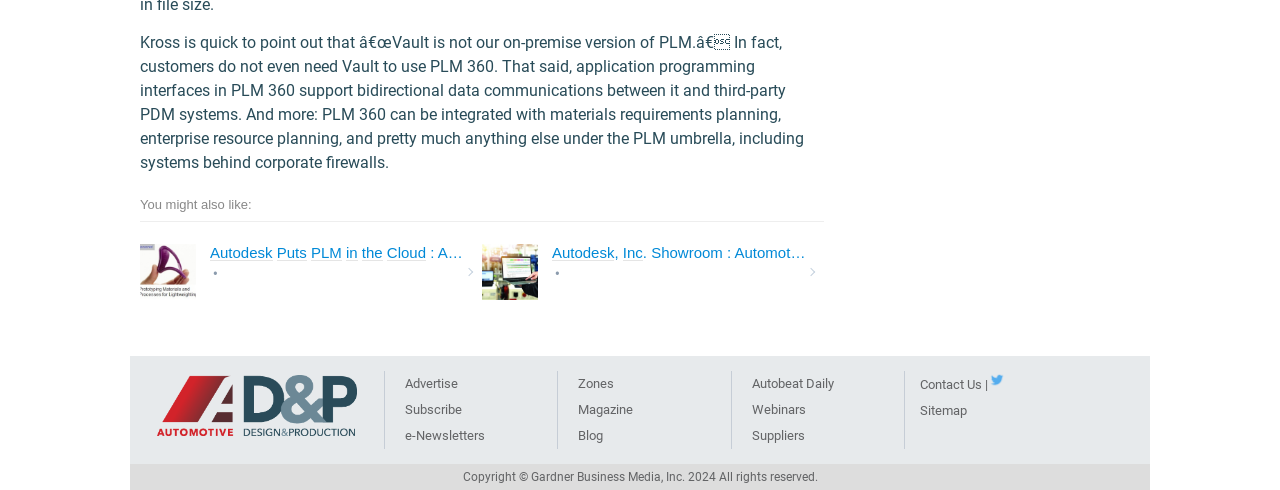Kindly determine the bounding box coordinates for the area that needs to be clicked to execute this instruction: "Subscribe to the newsletter".

[0.301, 0.811, 0.435, 0.864]